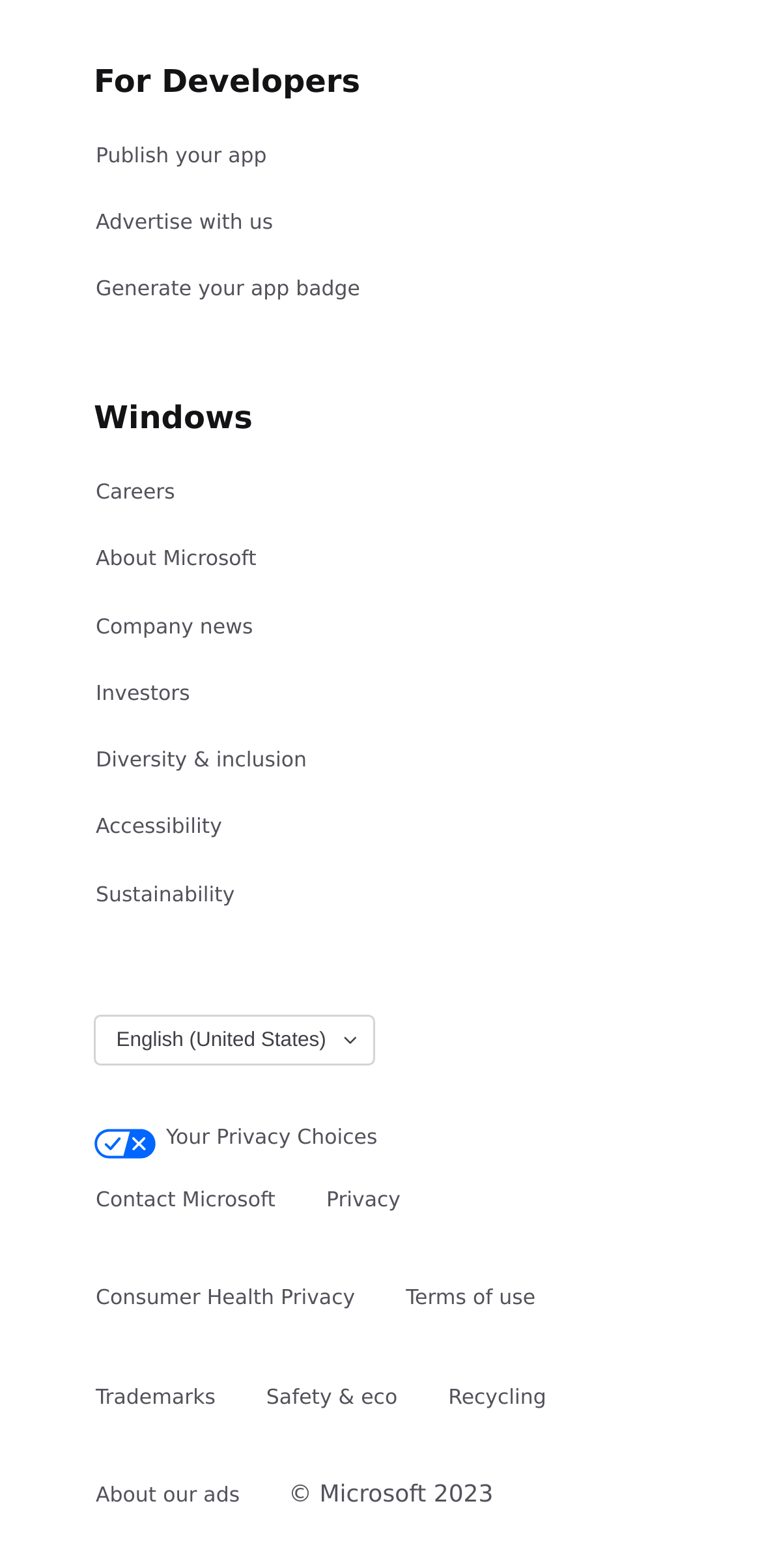What is the copyright year of Microsoft?
Provide a detailed answer to the question, using the image to inform your response.

The copyright year of Microsoft is 2023 because it is stated in the footer of the webpage as '© Microsoft 2023', indicating that the copyright is held by Microsoft for the year 2023.